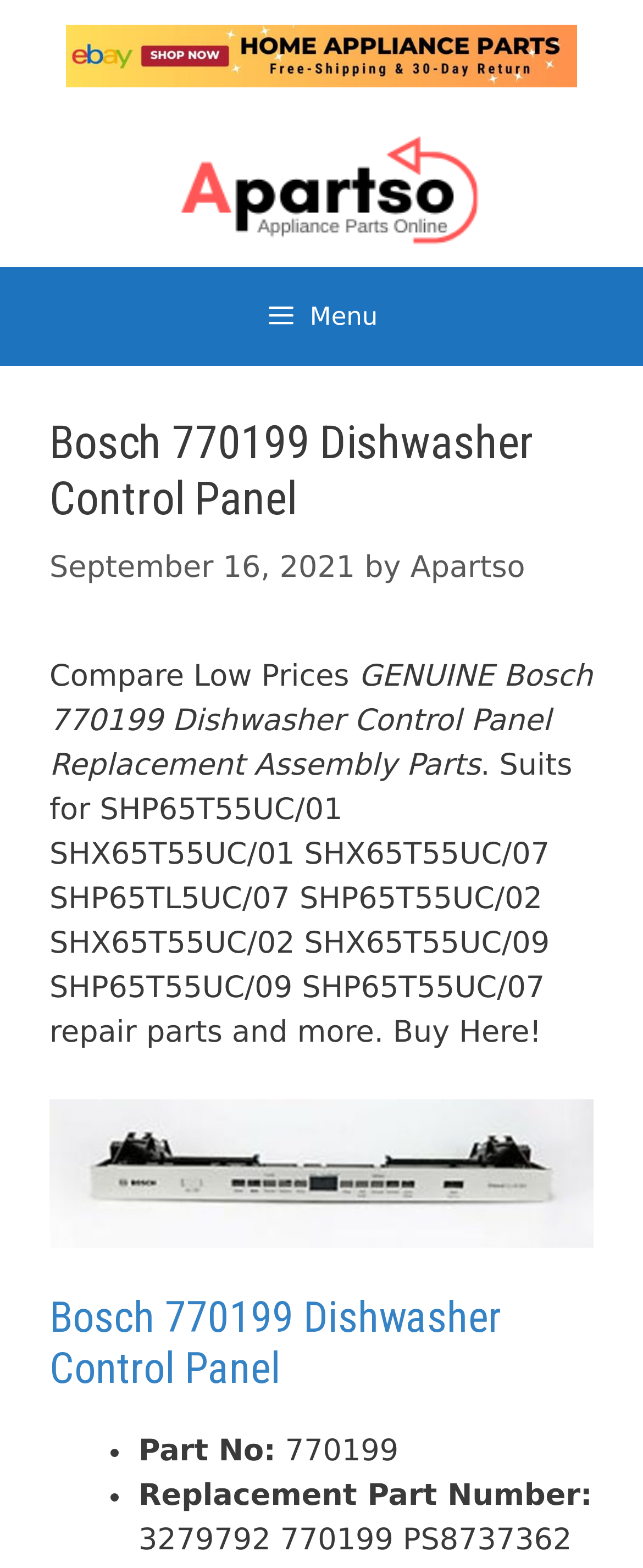Look at the image and give a detailed response to the following question: What is the purpose of this product?

The purpose of this product is to serve as a replacement part for dishwashers, specifically for models such as SHP65T55UC/01, SHX65T55UC/01, SHX65T55UC/07, and more.